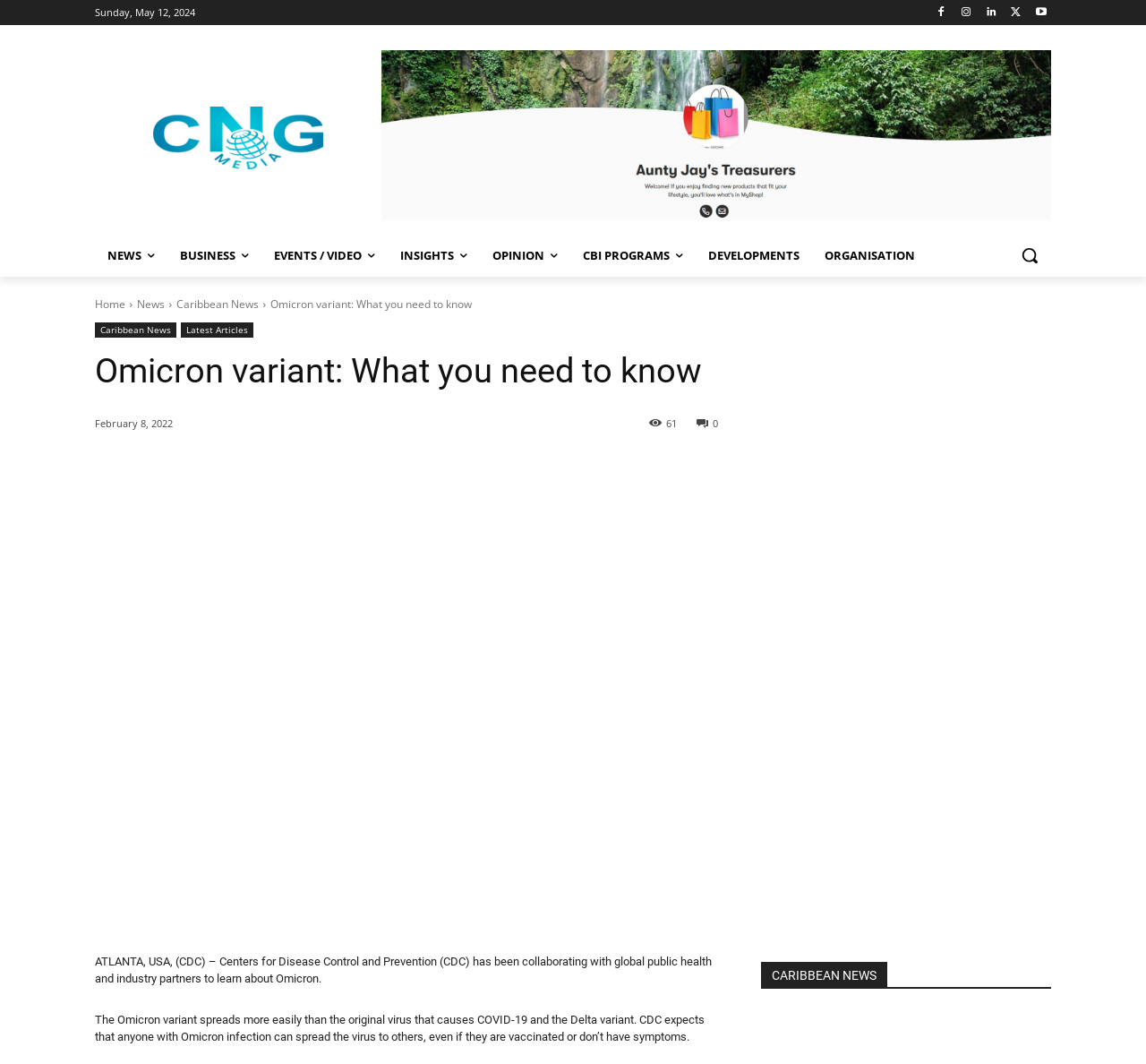Bounding box coordinates are specified in the format (top-left x, top-left y, bottom-right x, bottom-right y). All values are floating point numbers bounded between 0 and 1. Please provide the bounding box coordinate of the region this sentence describes: Events / Video

[0.228, 0.22, 0.338, 0.26]